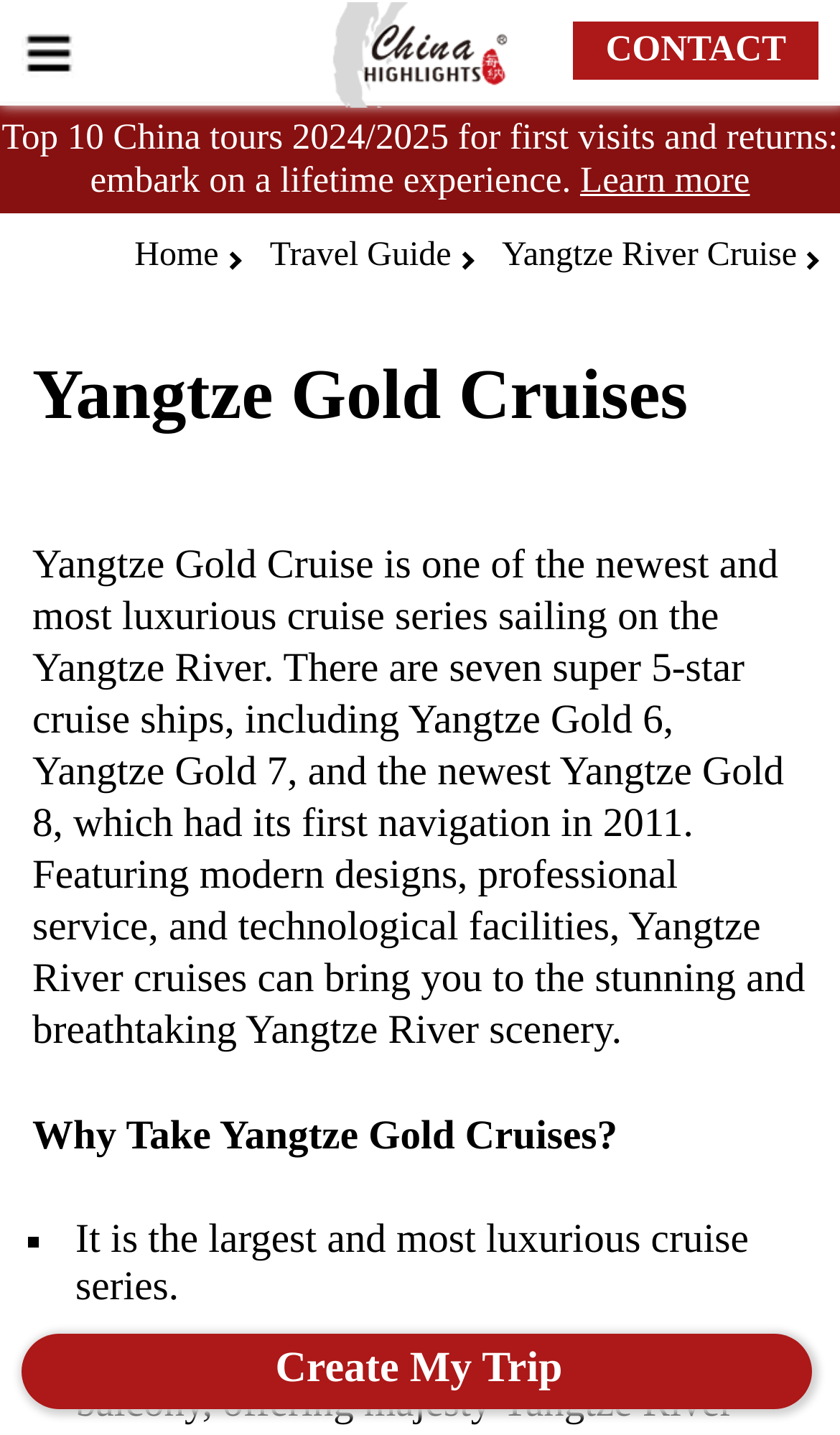What is the name of the river?
Kindly offer a comprehensive and detailed response to the question.

The webpage mentions that Yangtze Gold Cruise is one of the newest and most luxurious cruise series sailing on the Yangtze River, indicating that the river is the Yangtze River.